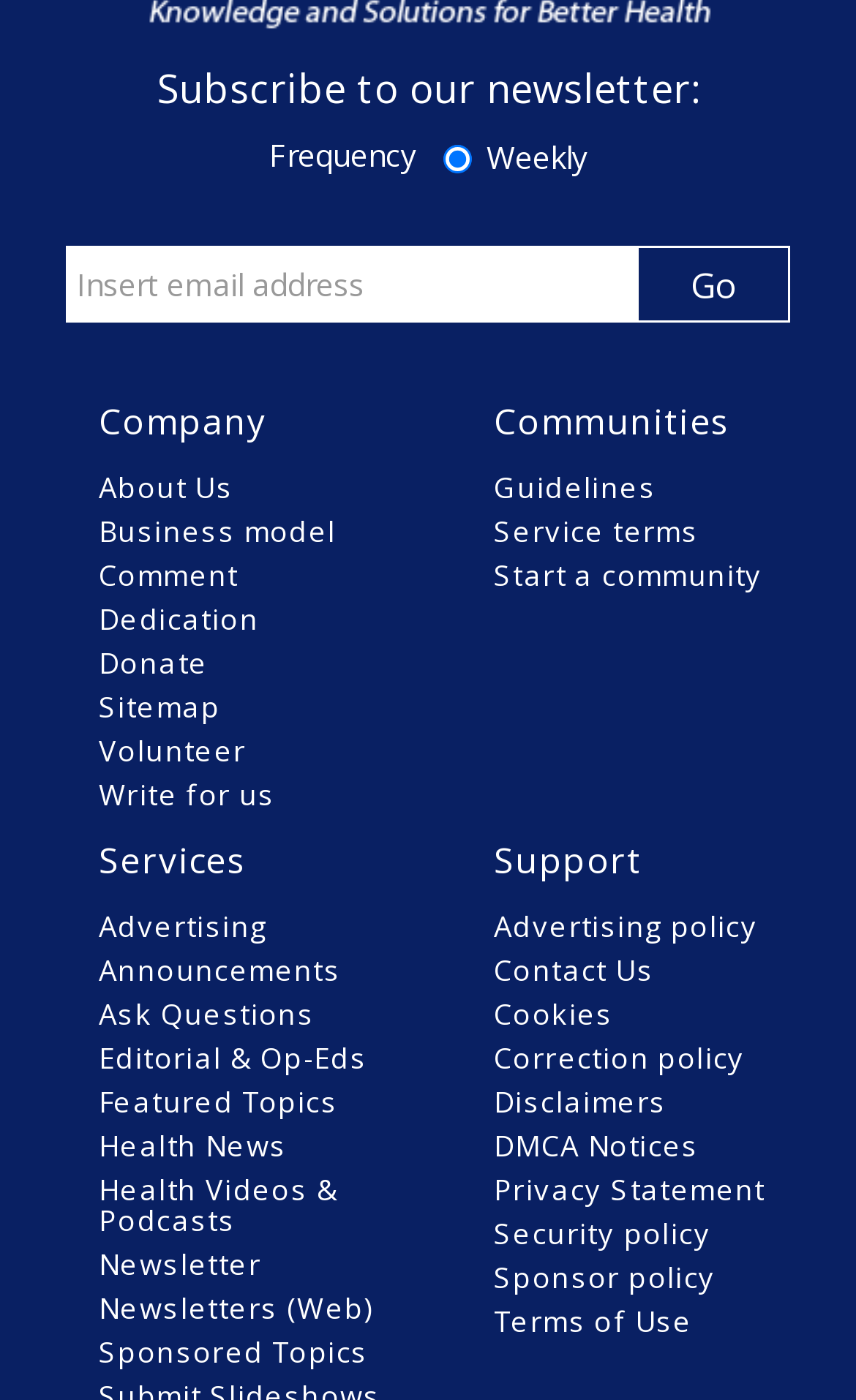Please determine the bounding box coordinates of the area that needs to be clicked to complete this task: 'Click Go'. The coordinates must be four float numbers between 0 and 1, formatted as [left, top, right, bottom].

[0.744, 0.176, 0.923, 0.231]